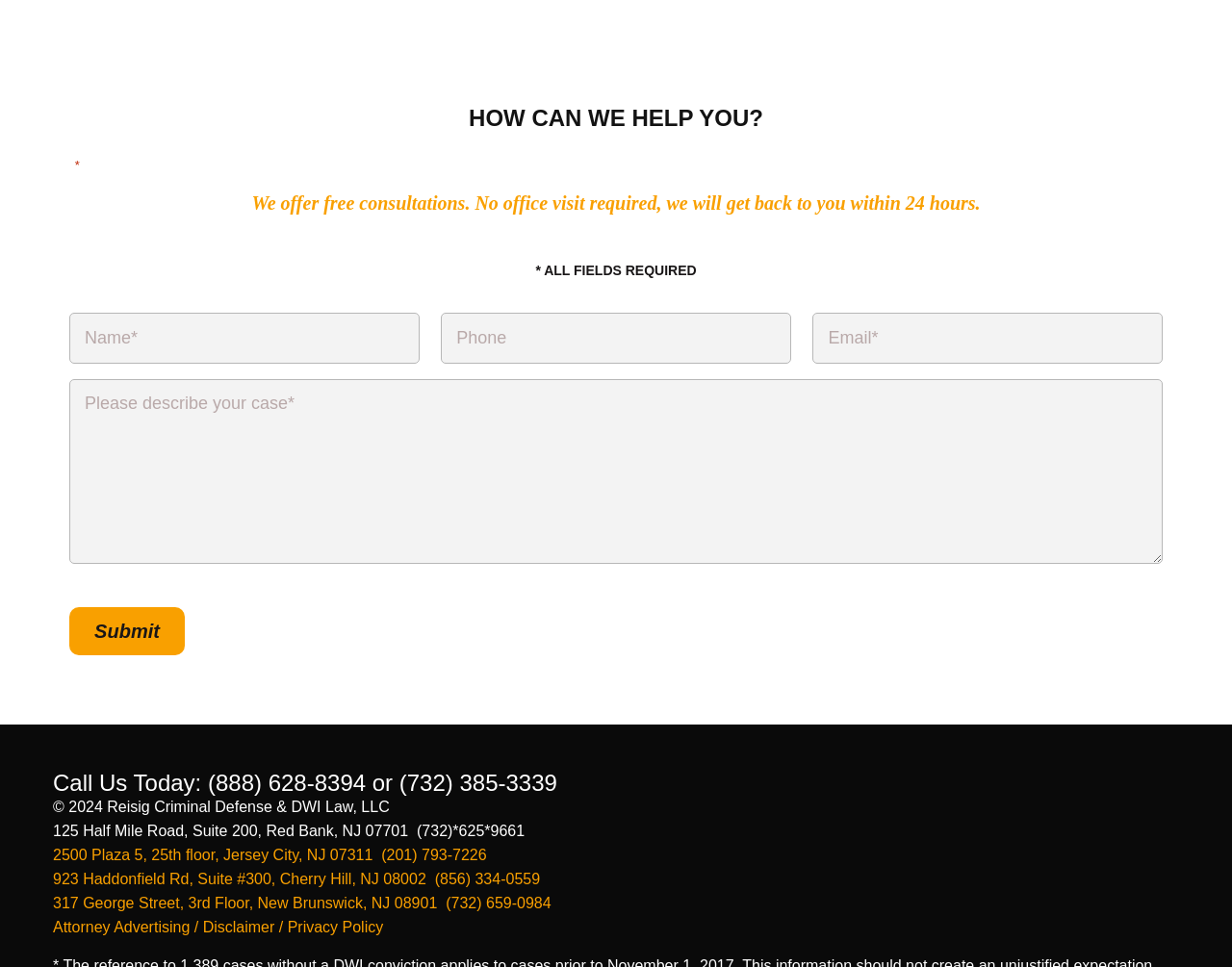Use a single word or phrase to answer the question: 
What is required to submit the contact form?

Name, Phone, Email, and Case description